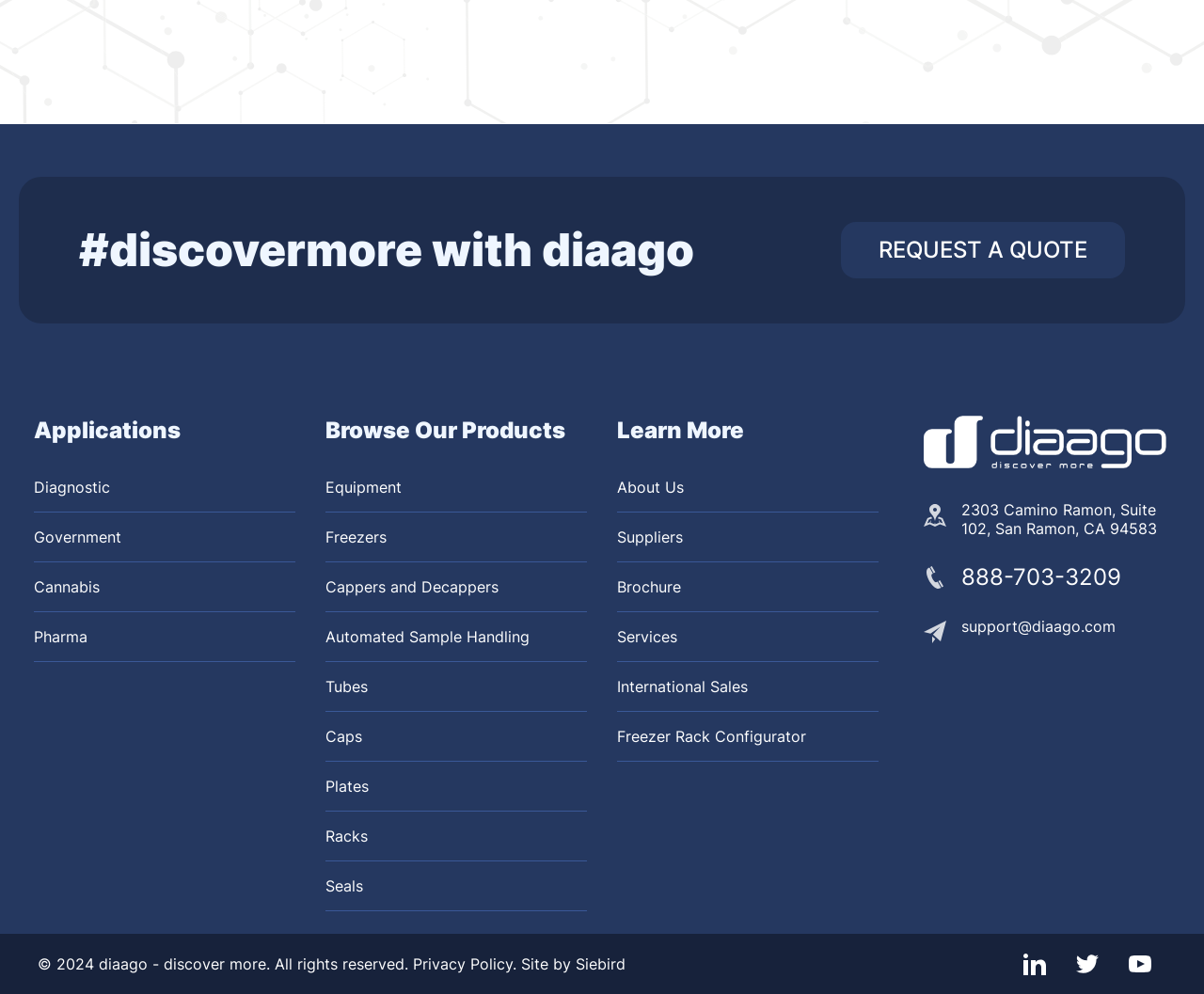Please identify the bounding box coordinates of the area I need to click to accomplish the following instruction: "Learn more about Diagnostic".

[0.028, 0.465, 0.091, 0.514]